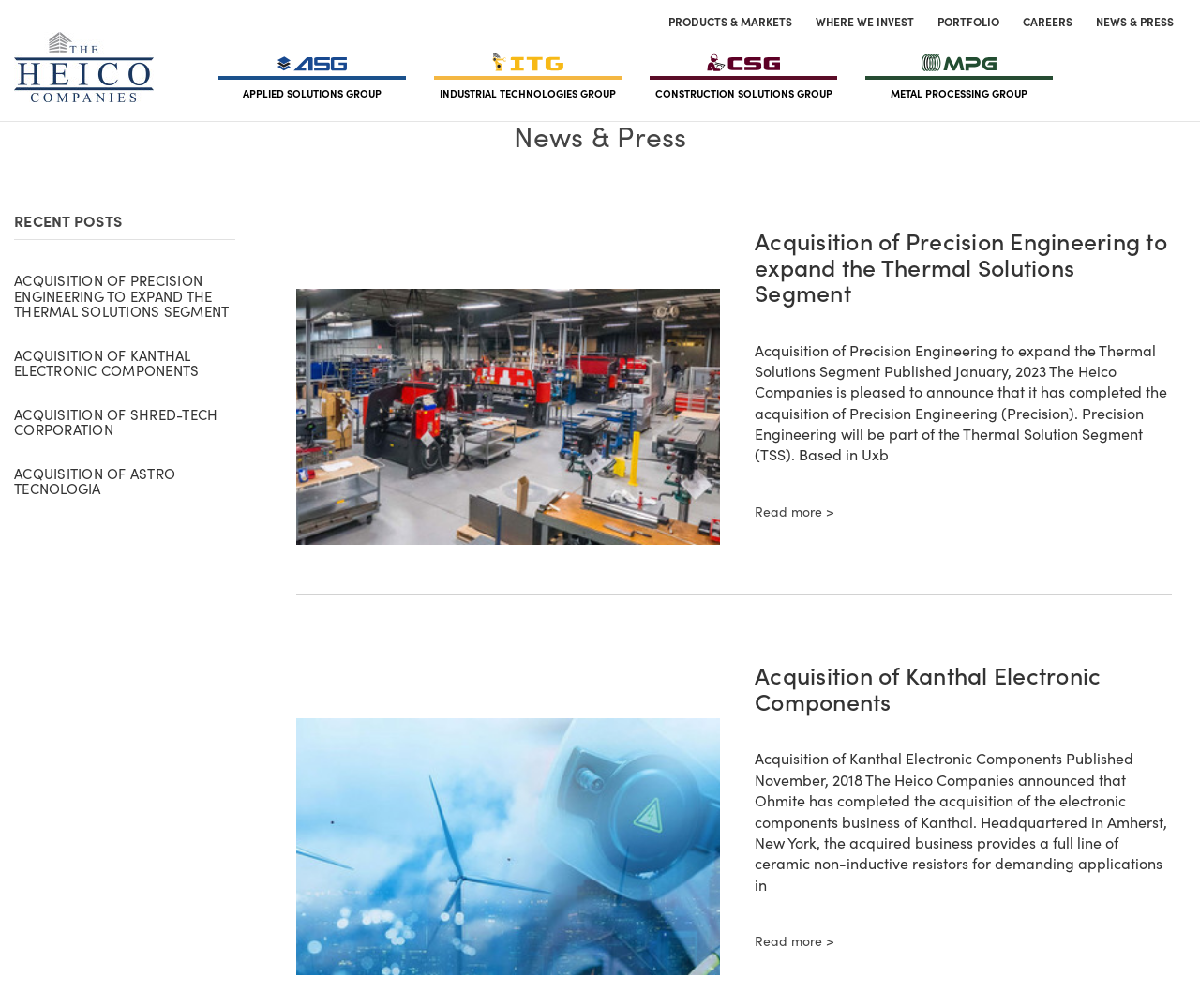Please determine the bounding box coordinates of the clickable area required to carry out the following instruction: "View News & Press". The coordinates must be four float numbers between 0 and 1, represented as [left, top, right, bottom].

[0.904, 0.0, 0.988, 0.045]